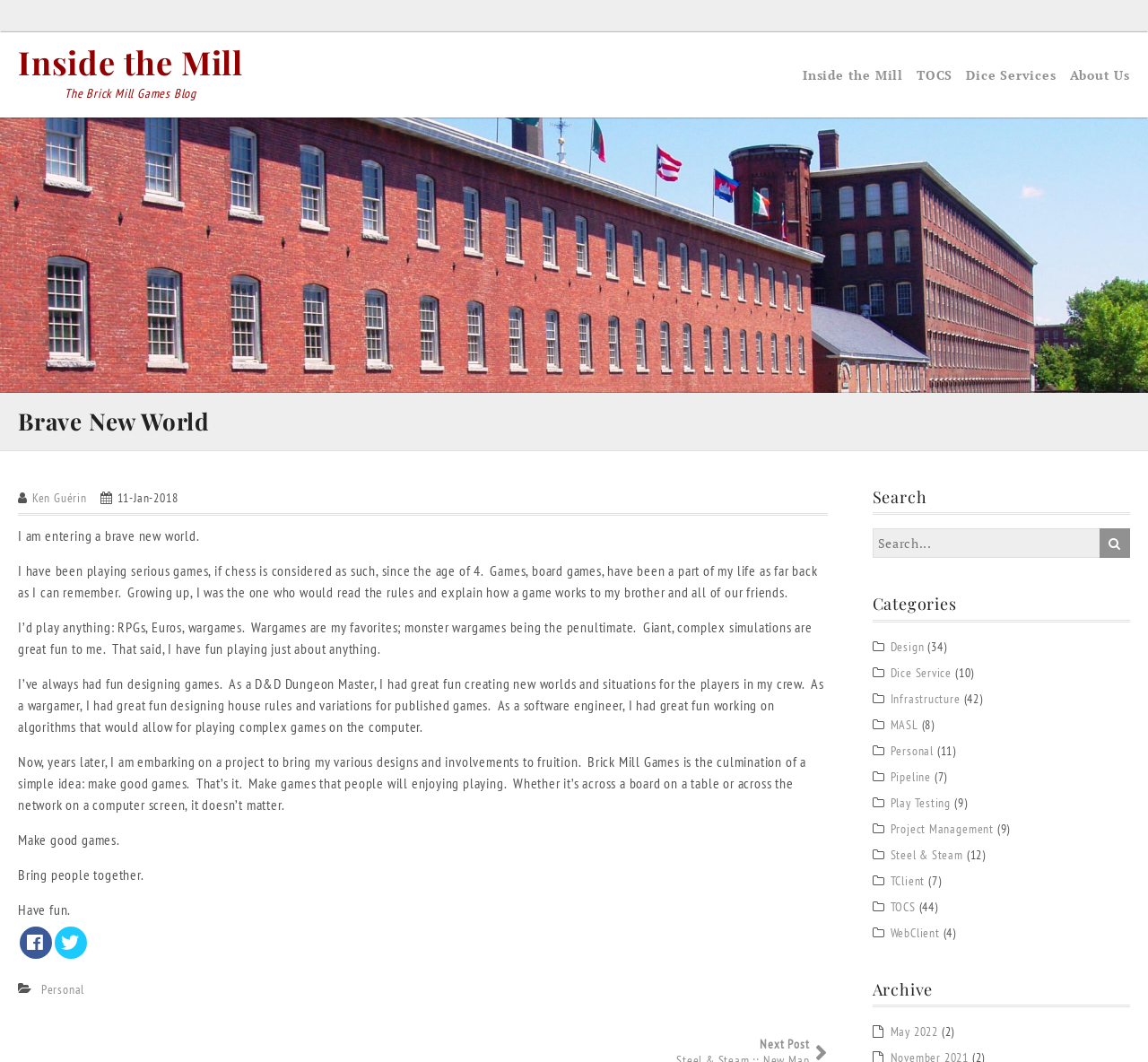Please extract the primary headline from the webpage.

Inside the Mill